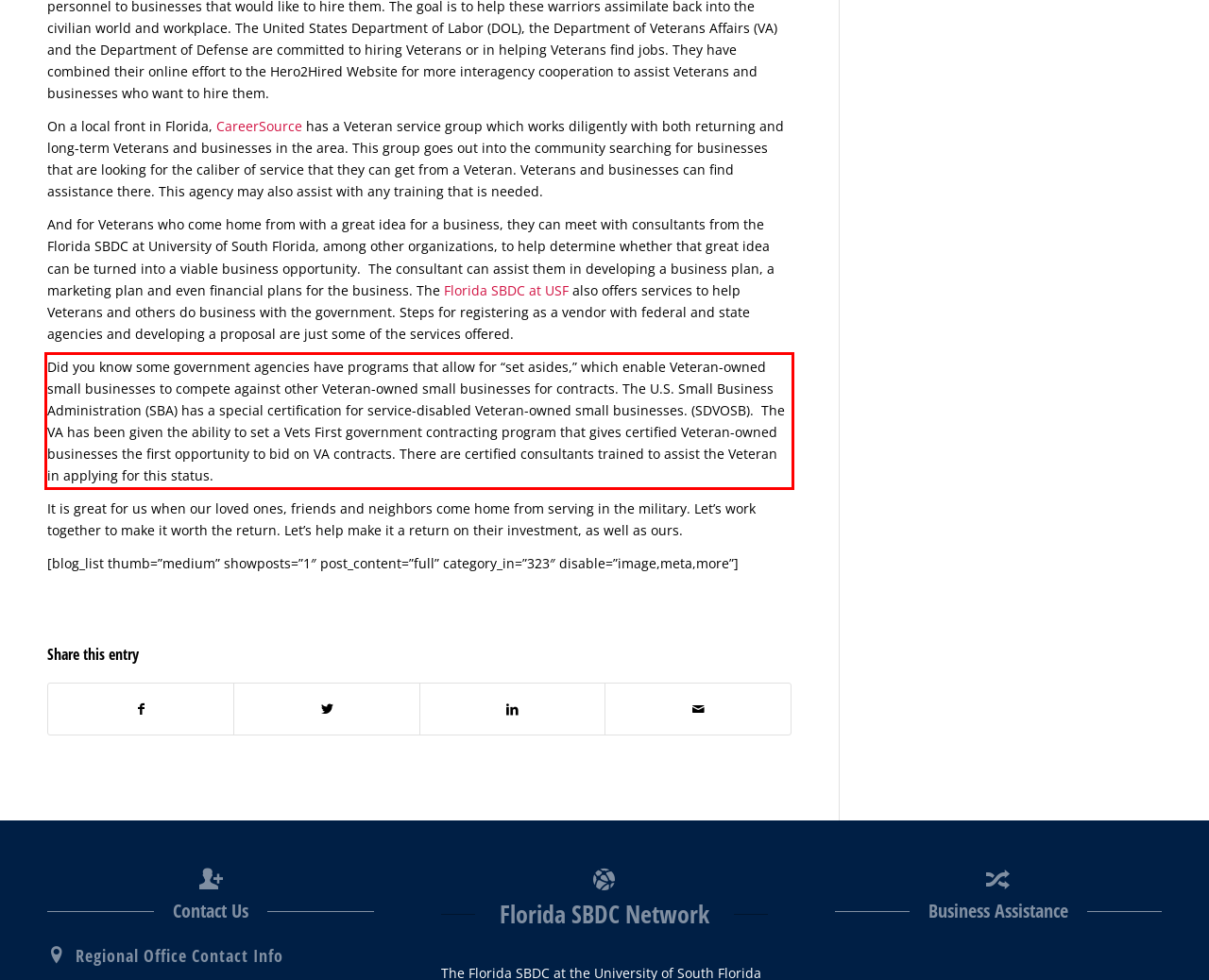With the provided screenshot of a webpage, locate the red bounding box and perform OCR to extract the text content inside it.

Did you know some government agencies have programs that allow for “set asides,” which enable Veteran-owned small businesses to compete against other Veteran-owned small businesses for contracts. The U.S. Small Business Administration (SBA) has a special certification for service-disabled Veteran-owned small businesses. (SDVOSB). The VA has been given the ability to set a Vets First government contracting program that gives certified Veteran-owned businesses the first opportunity to bid on VA contracts. There are certified consultants trained to assist the Veteran in applying for this status.